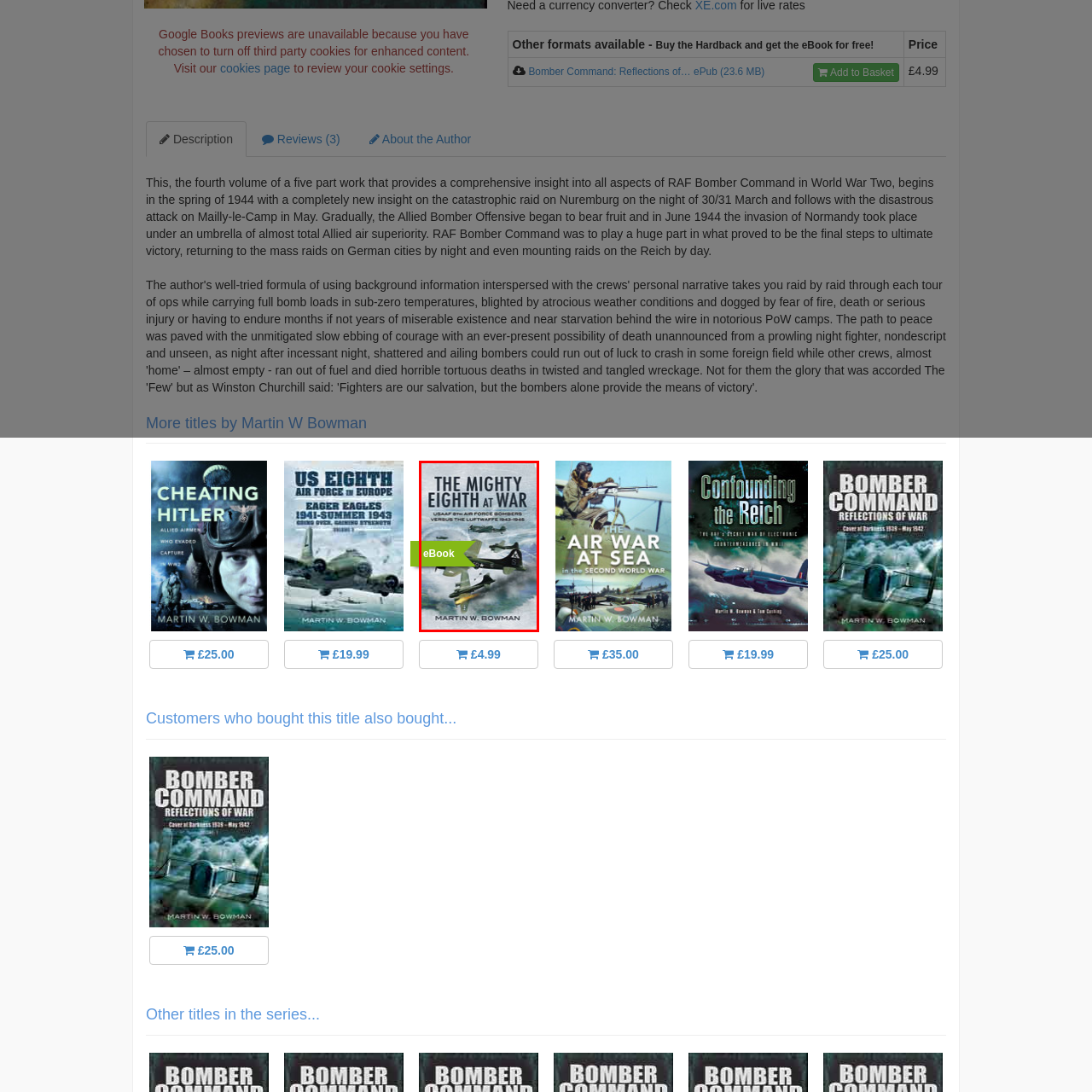Draft a detailed caption for the image located inside the red outline.

The image features the eBook cover of "The Mighty Eighth at War," authored by Martin W. Bowman. This title explores the dynamics of the United States Army Air Forces (USAAF) 8th Air Force bombers in their confrontations with the Luftwaffe between 1943 and 1945. Illustrated on the cover are aircraft in flight, emphasizing the wartime air battles. A prominent green banner marked "eBook" highlights its digital availability, making it accessible for readers interested in detailed historical accounts of air combat during World War II. The cover design combines dramatic imagery and informative text, aiming to attract both history enthusiasts and aviation aficionados.